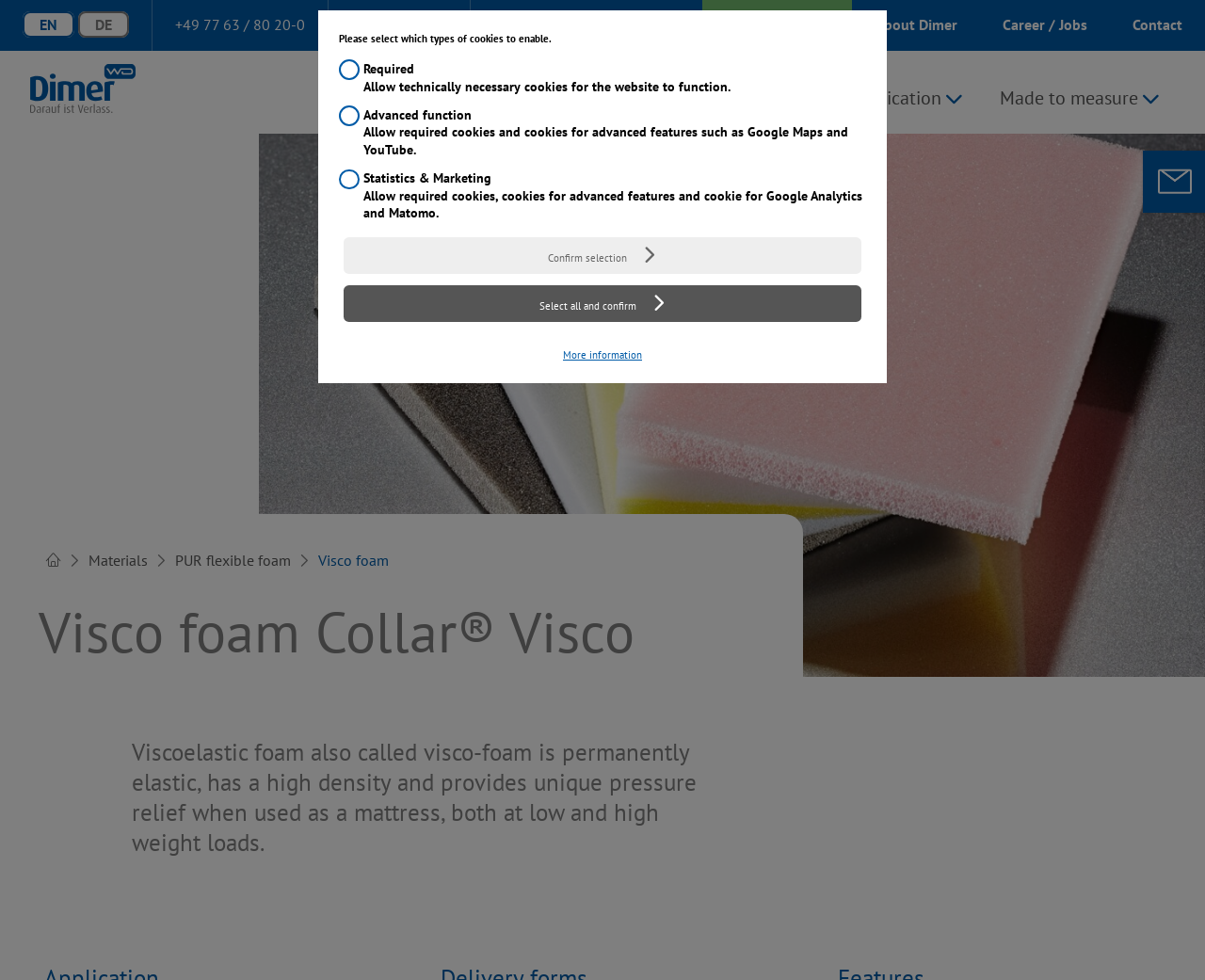Find the bounding box coordinates of the clickable area required to complete the following action: "Select the 'Foam' option".

[0.35, 0.165, 0.969, 0.211]